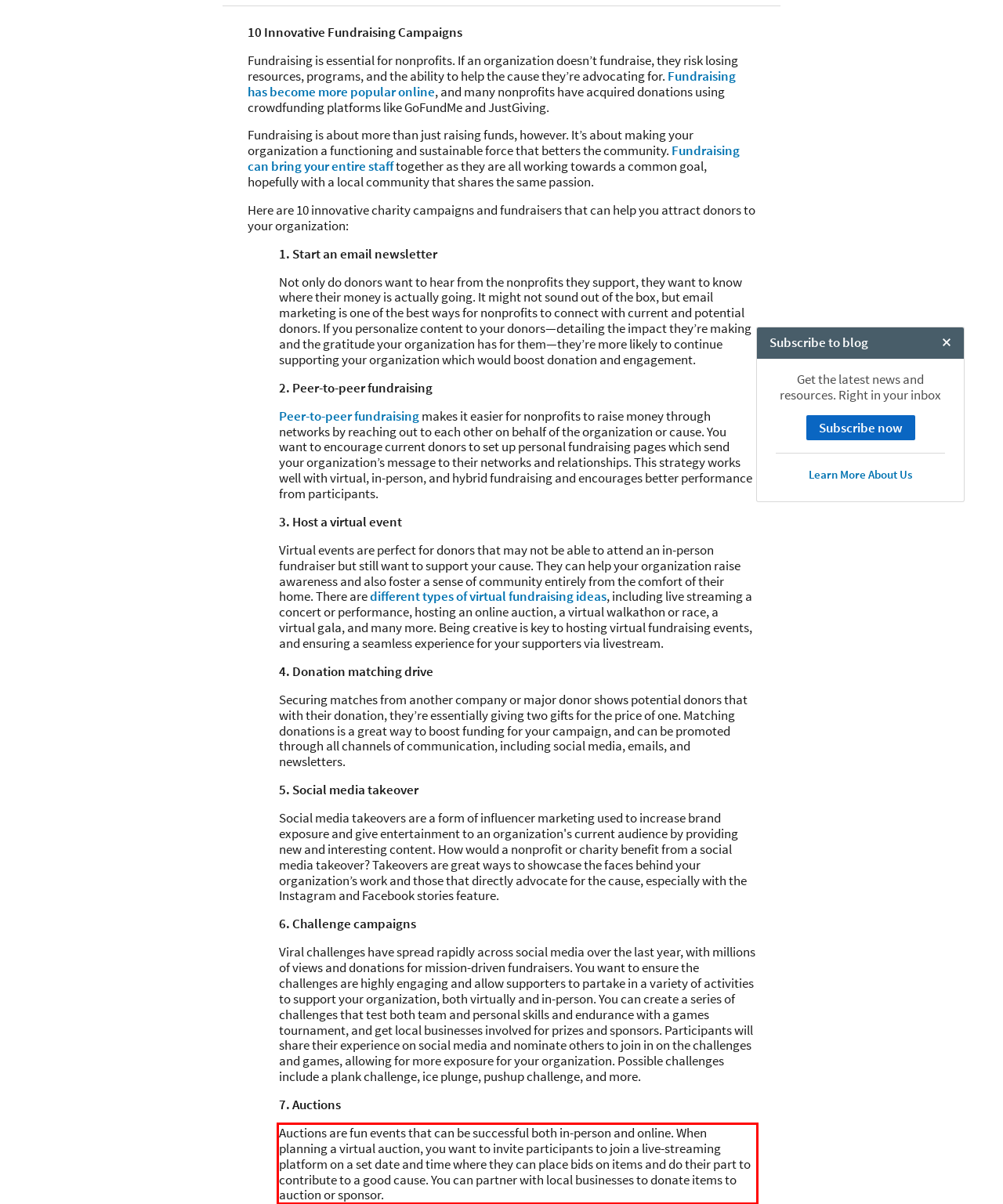Please extract the text content within the red bounding box on the webpage screenshot using OCR.

Auctions are fun events that can be successful both in-person and online. When planning a virtual auction, you want to invite participants to join a live-streaming platform on a set date and time where they can place bids on items and do their part to contribute to a good cause. You can partner with local businesses to donate items to auction or sponsor.